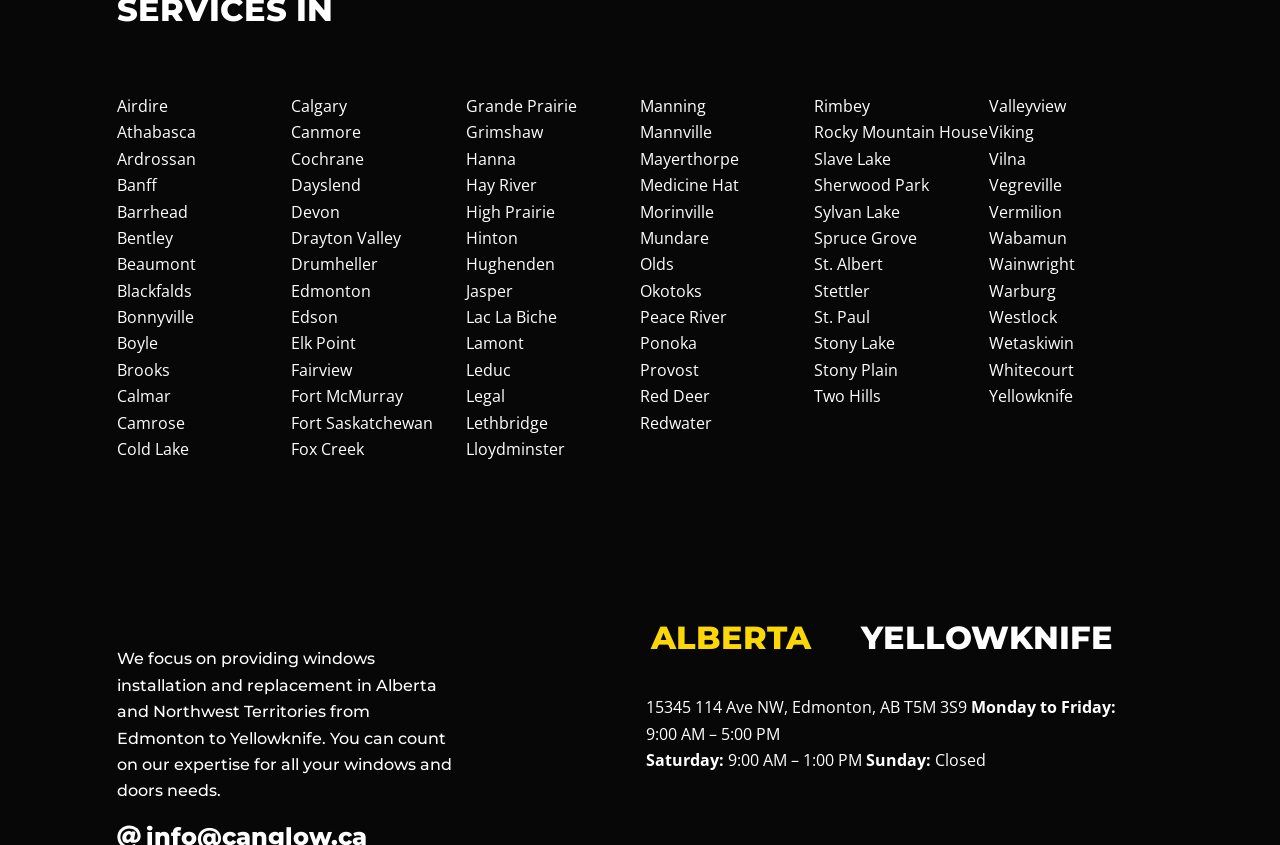Answer briefly with one word or phrase:
How many cities are listed on this webpage?

77